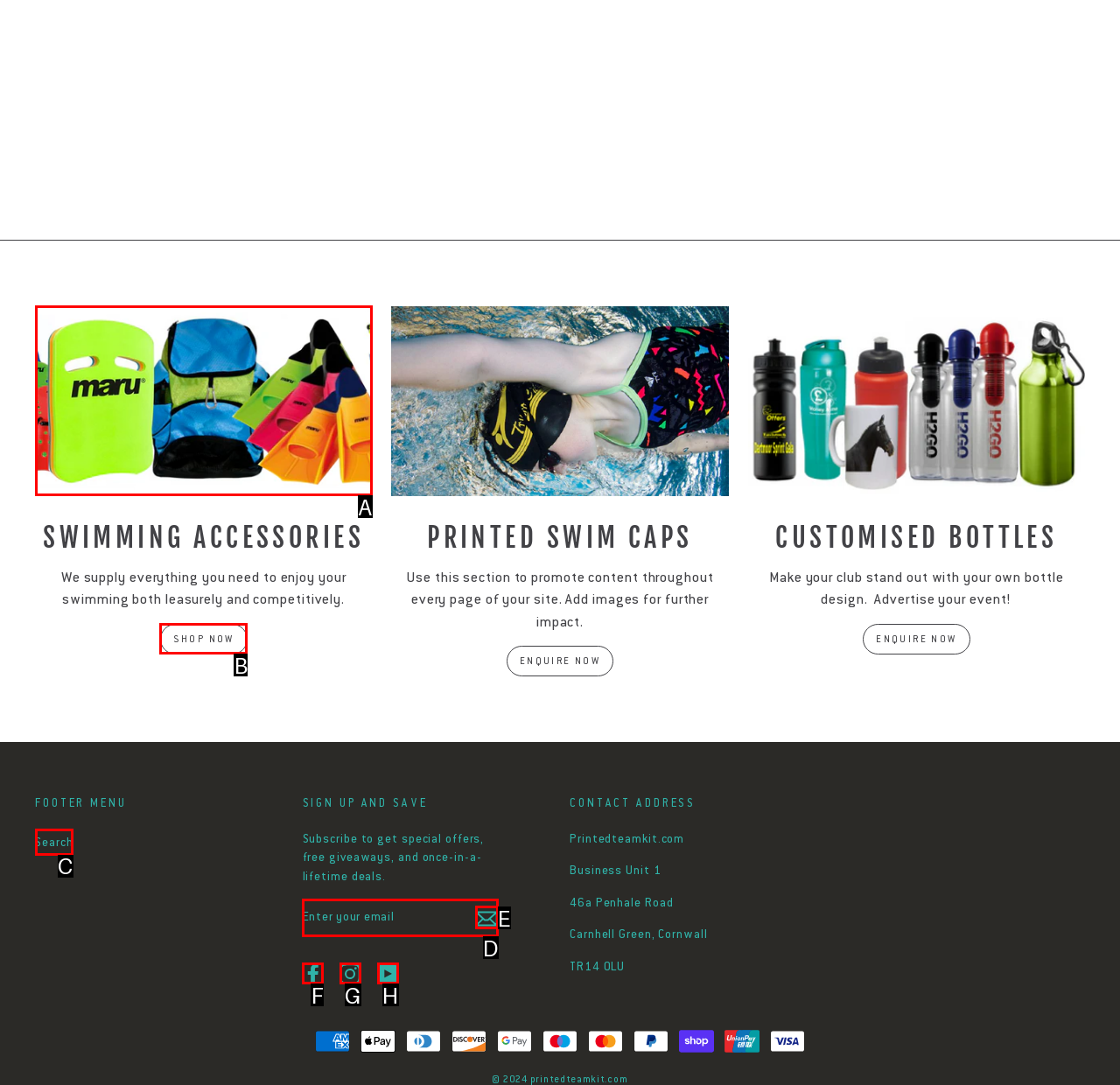Tell me the letter of the HTML element that best matches the description: Facebook from the provided options.

F